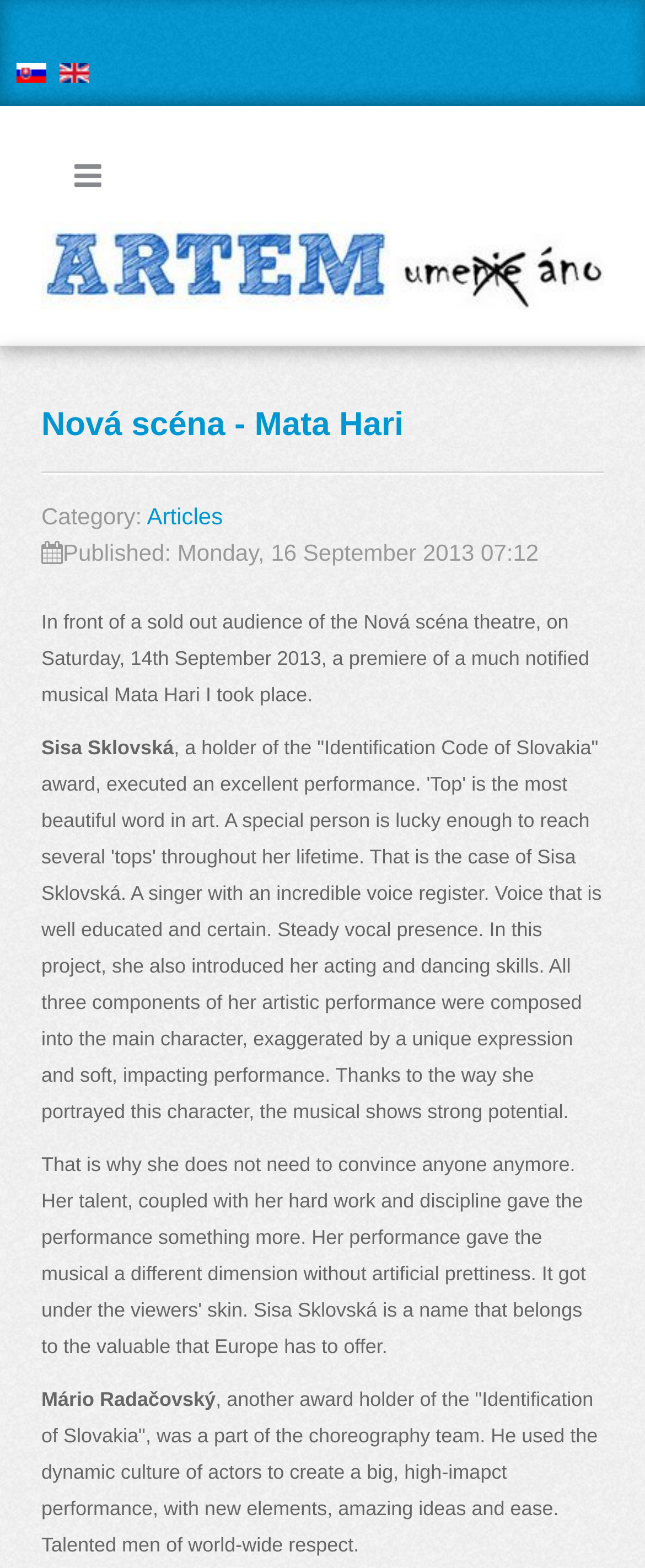Who is the choreographer of the musical Mata Hari?
Please answer the question as detailed as possible based on the image.

The article credits Mário Radačovský, another award holder of the 'Identification of Slovakia', as part of the choreography team of the musical Mata Hari.